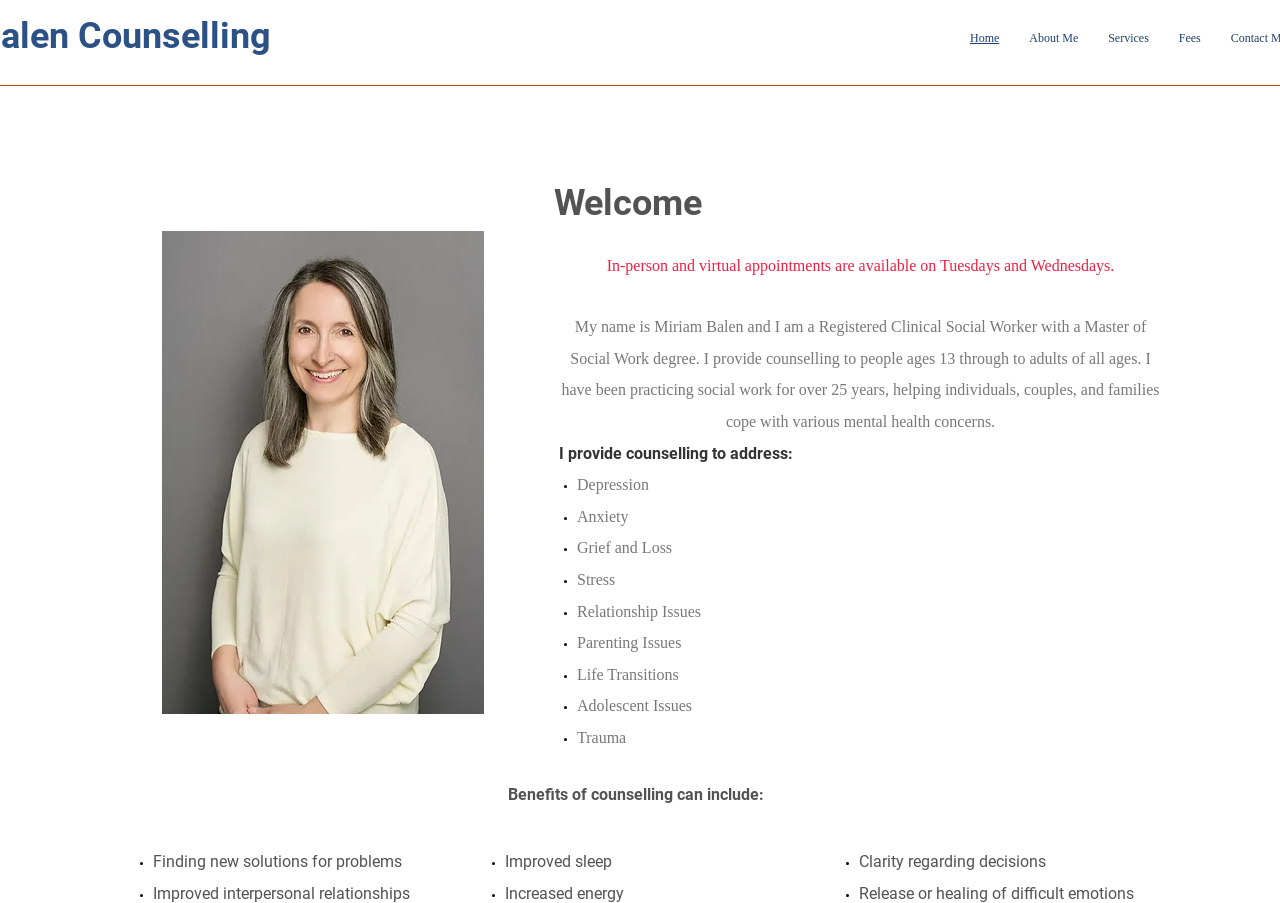What is the name of the counsellor?
Look at the screenshot and provide an in-depth answer.

The name of the counsellor is mentioned in the text 'My name is Miriam Balen and I am a Registered Clinical Social Worker...' which is located below the image of the counsellor.